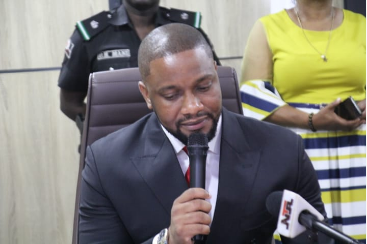Answer with a single word or phrase: 
What is the color of the woman's dress?

Vibrant yellow